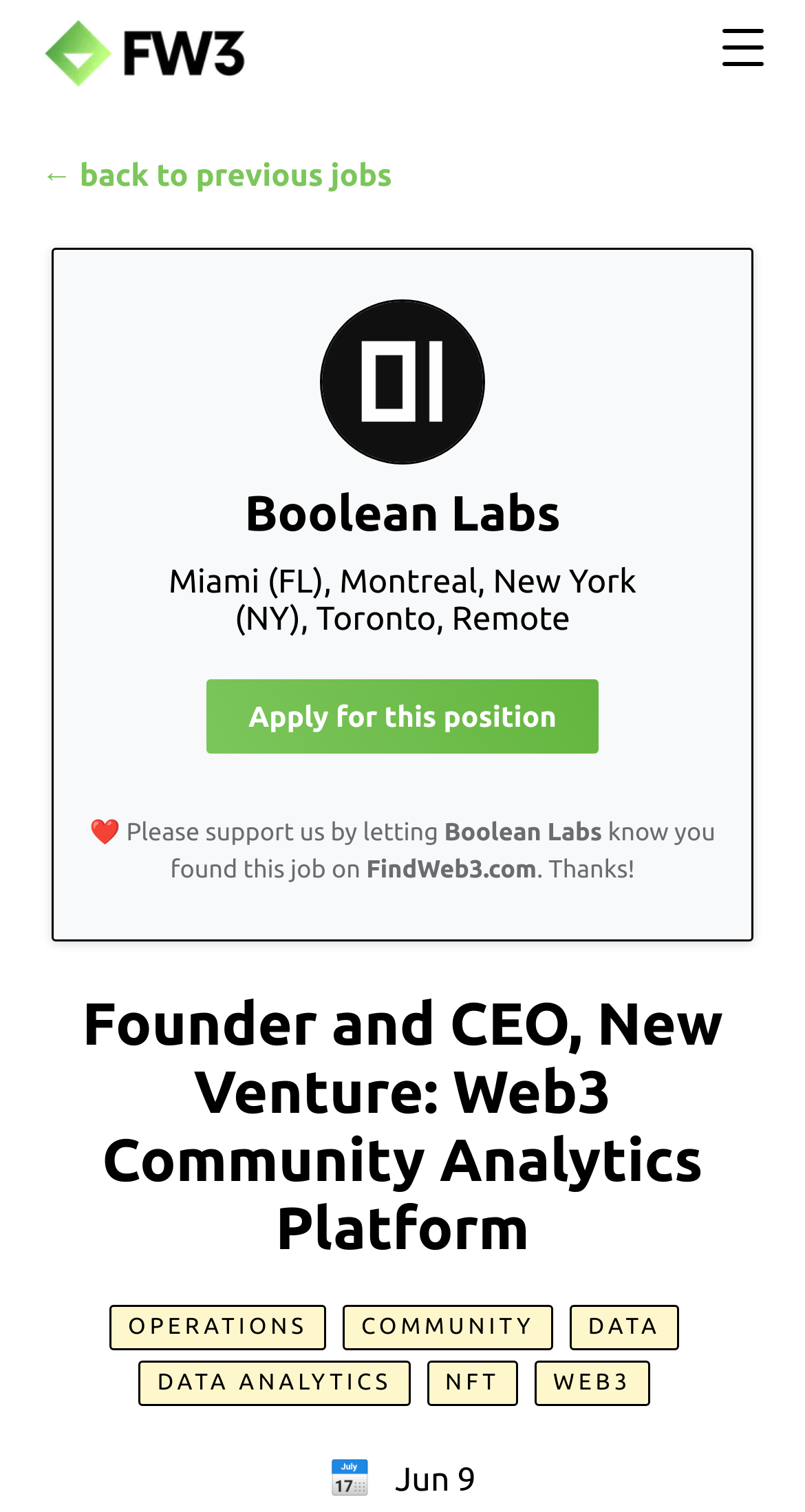Determine the coordinates of the bounding box for the clickable area needed to execute this instruction: "Click on the link about importing mangoes".

None